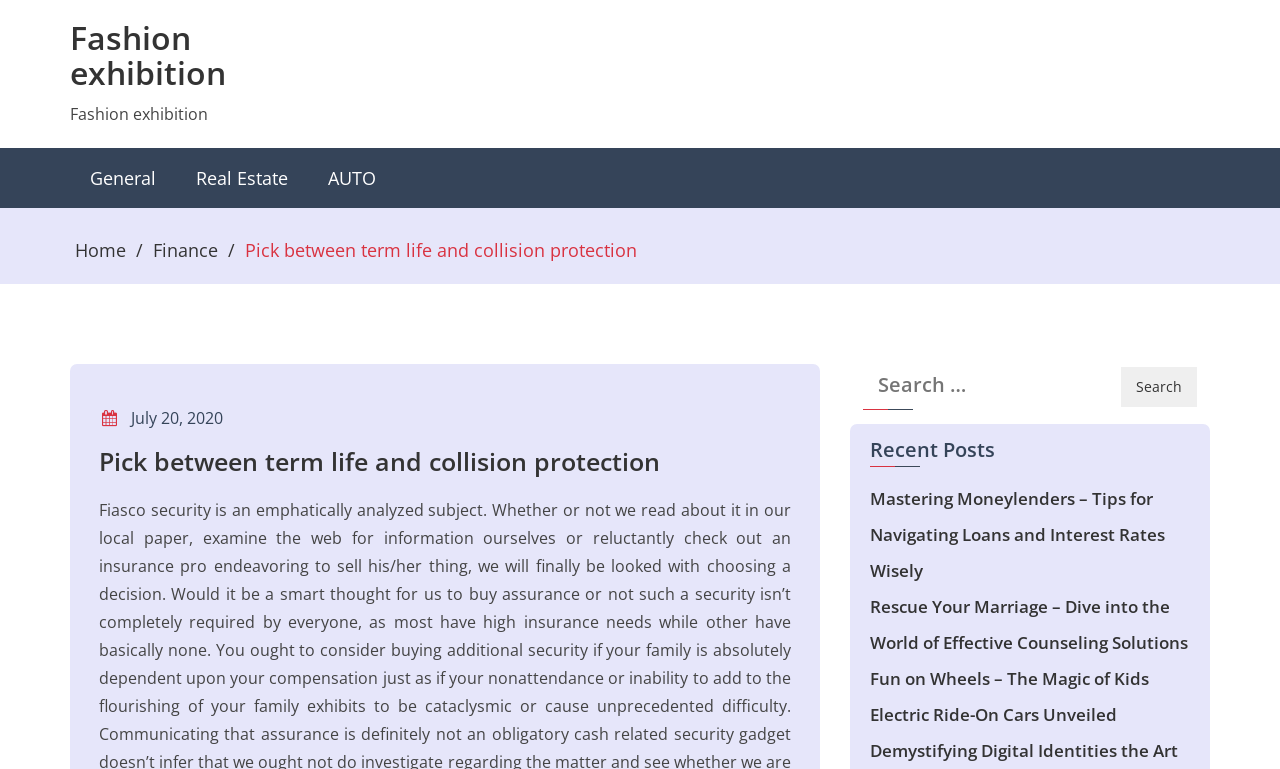Answer the question below in one word or phrase:
How many recent posts are listed?

3